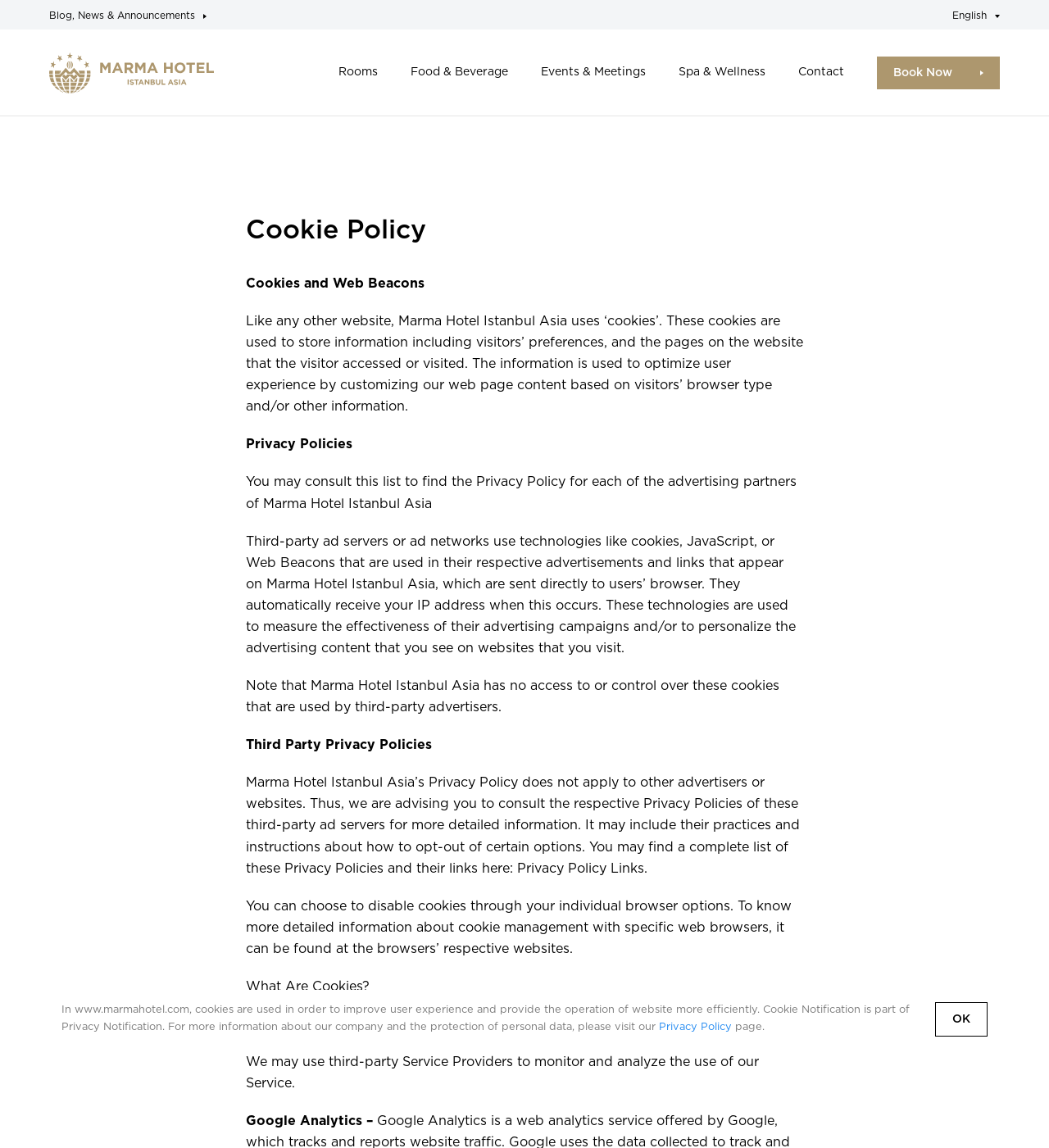Determine the bounding box coordinates for the HTML element mentioned in the following description: "alt="Marma Hotel Istanbul Asia Logo"". The coordinates should be a list of four floats ranging from 0 to 1, represented as [left, top, right, bottom].

[0.047, 0.026, 0.219, 0.101]